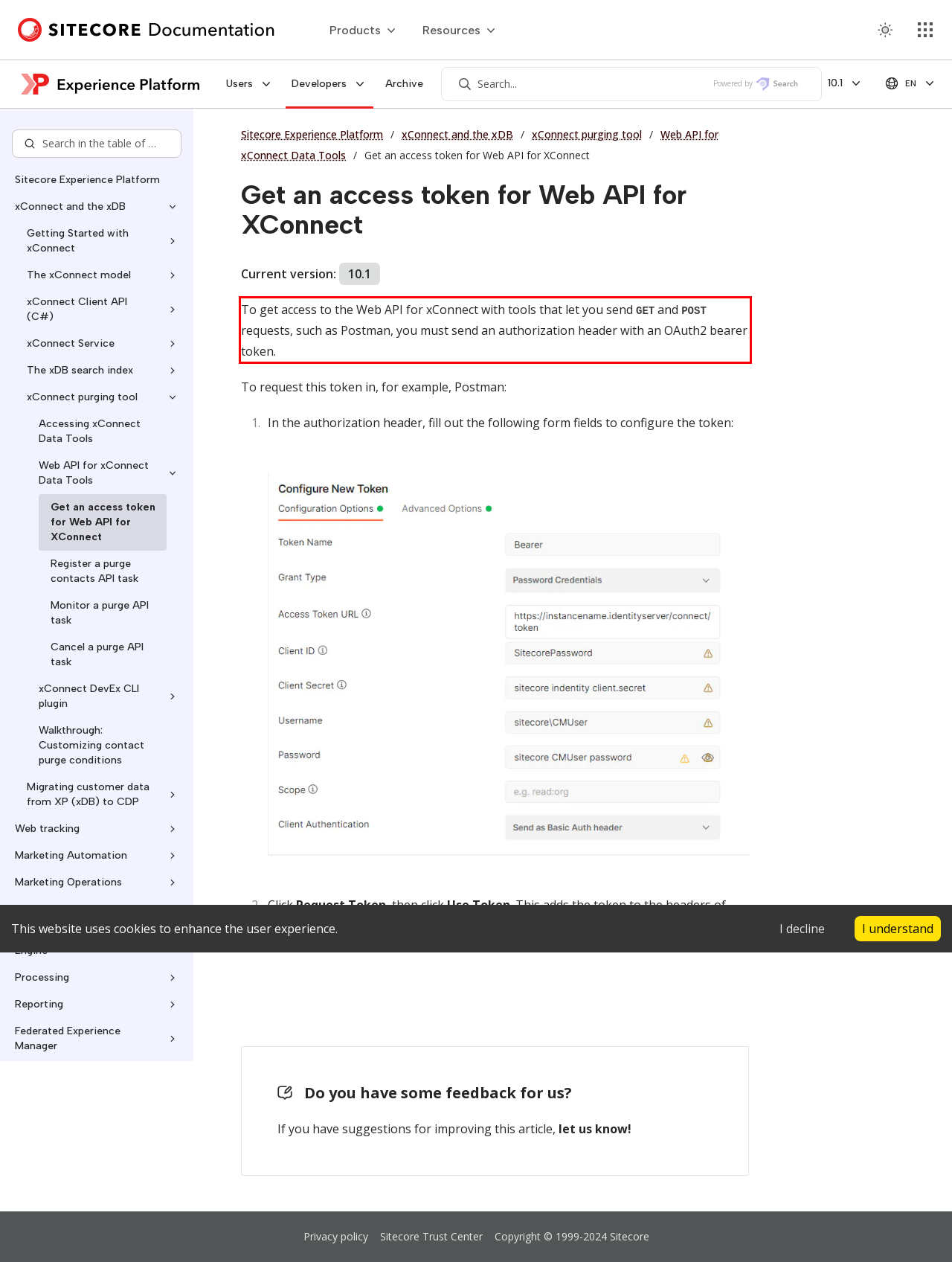You are presented with a screenshot containing a red rectangle. Extract the text found inside this red bounding box.

To get access to the Web API for xConnect with tools that let you send GET and POST requests, such as Postman, you must send an authorization header with an OAuth2 bearer token.